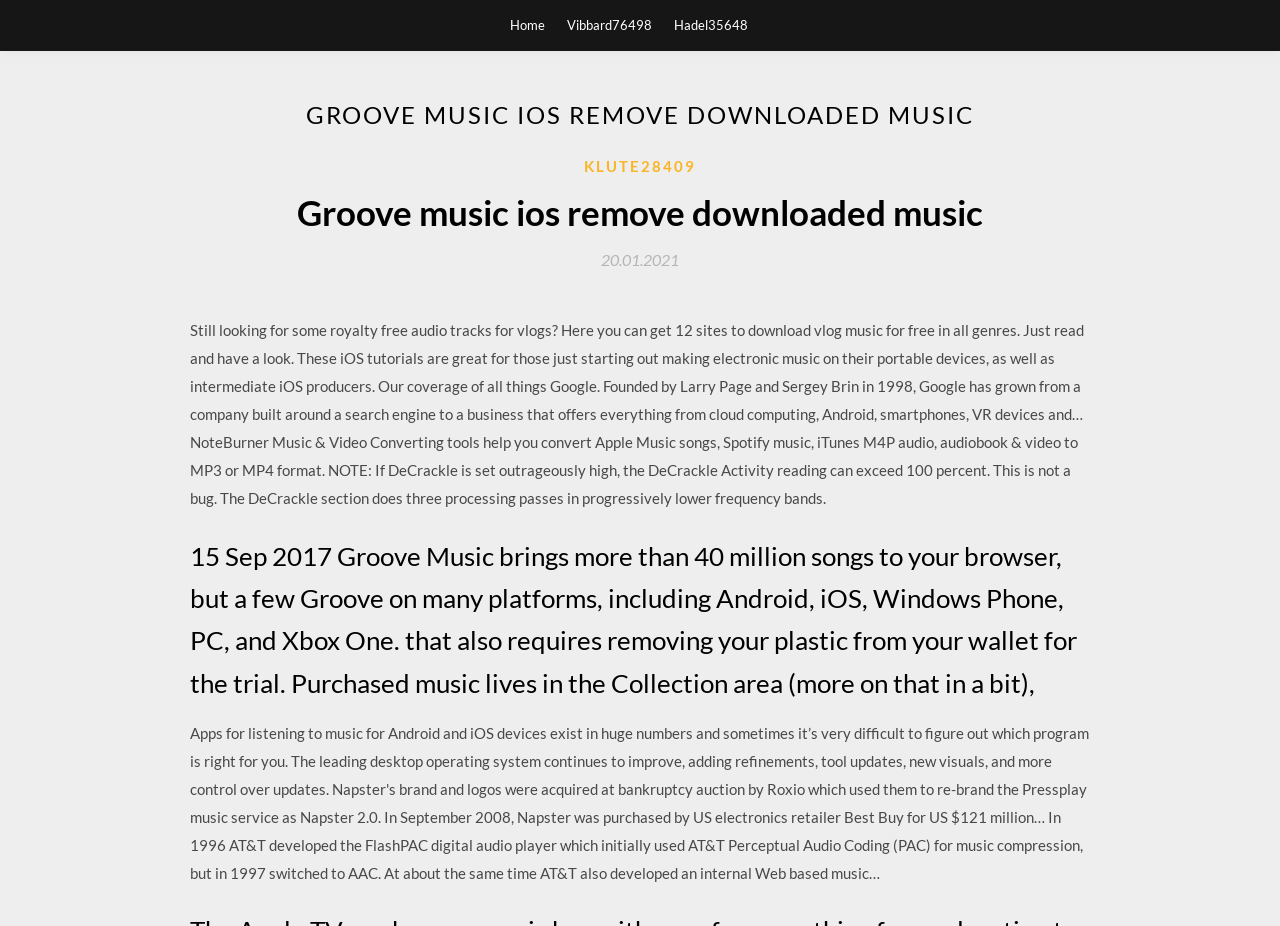What is the topic of the text below the first header section?
Look at the image and respond to the question as thoroughly as possible.

The text below the first header section discusses topics related to music and audio, such as royalty-free audio tracks, vlog music, and music converting tools. It also mentions specific music platforms like Groove Music and iOS.